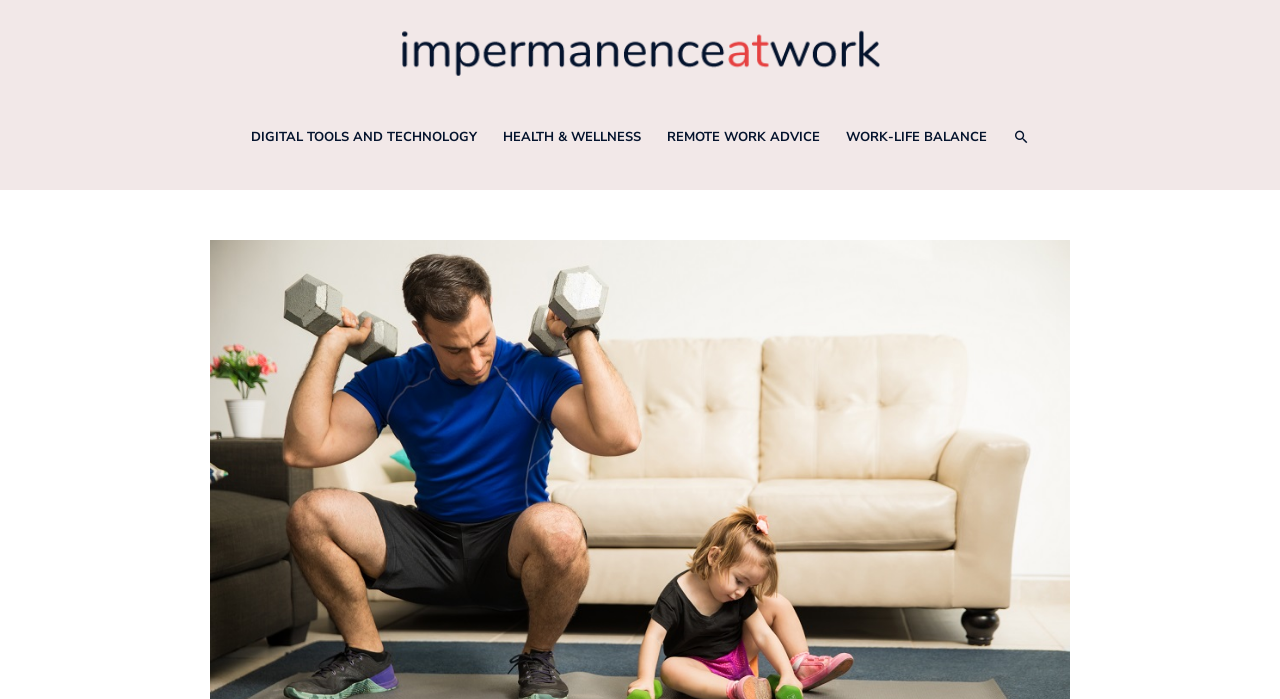Please give a succinct answer using a single word or phrase:
What is the logo of this website?

Impermanence at Work